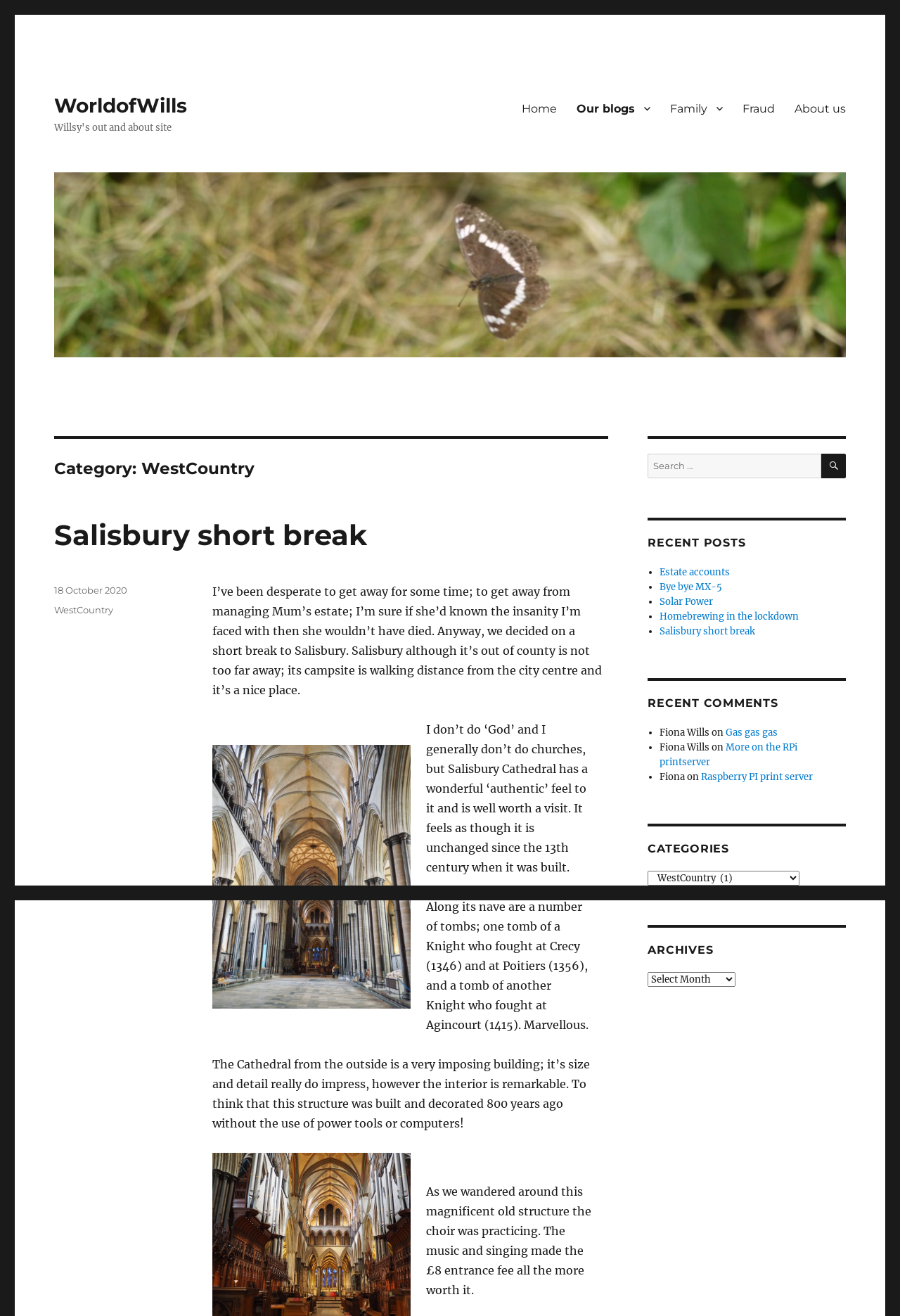Please provide a brief answer to the question using only one word or phrase: 
What is the name of the blog?

WorldofWills